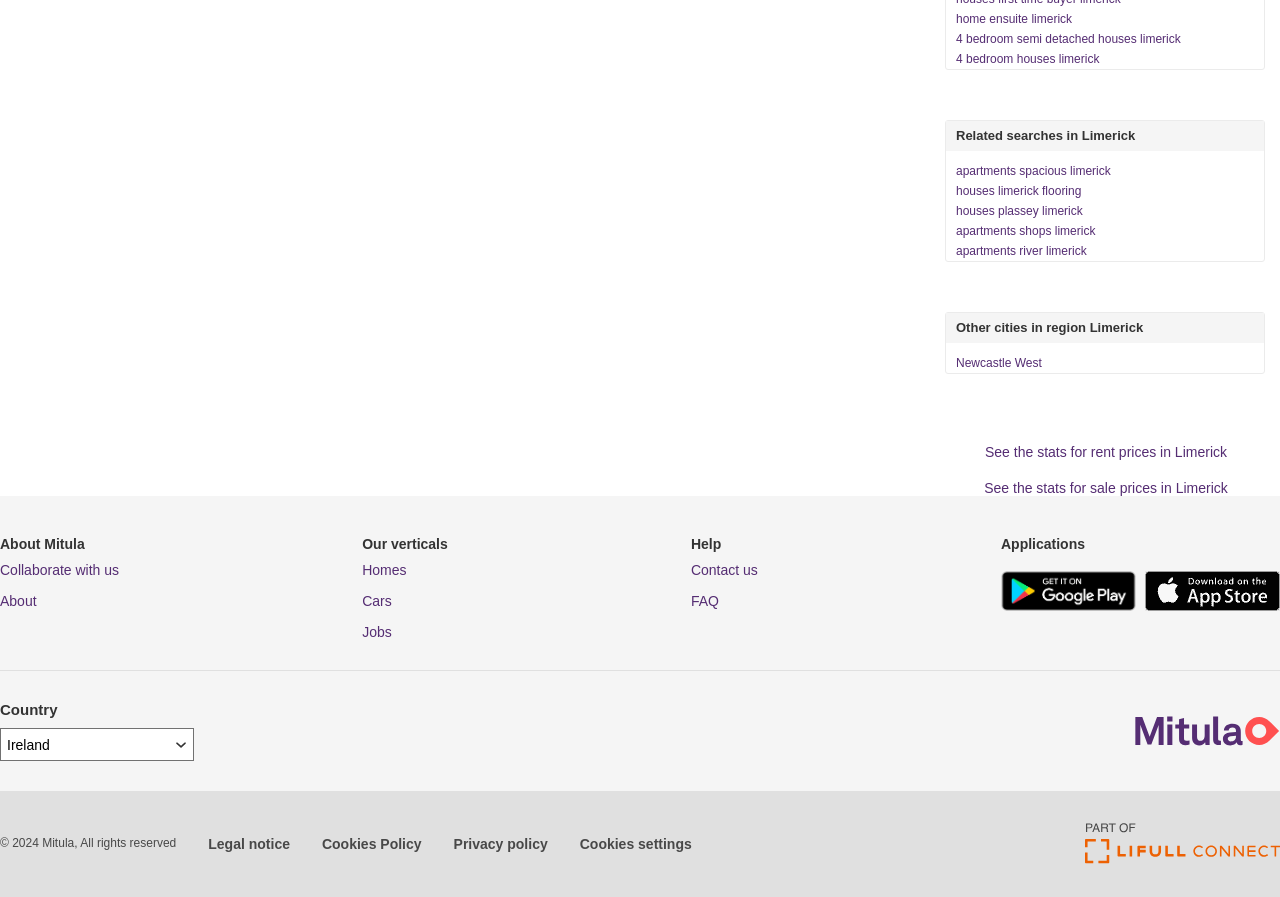Reply to the question below using a single word or brief phrase:
What is the purpose of the 'See the stats' links?

To view rent and sale prices